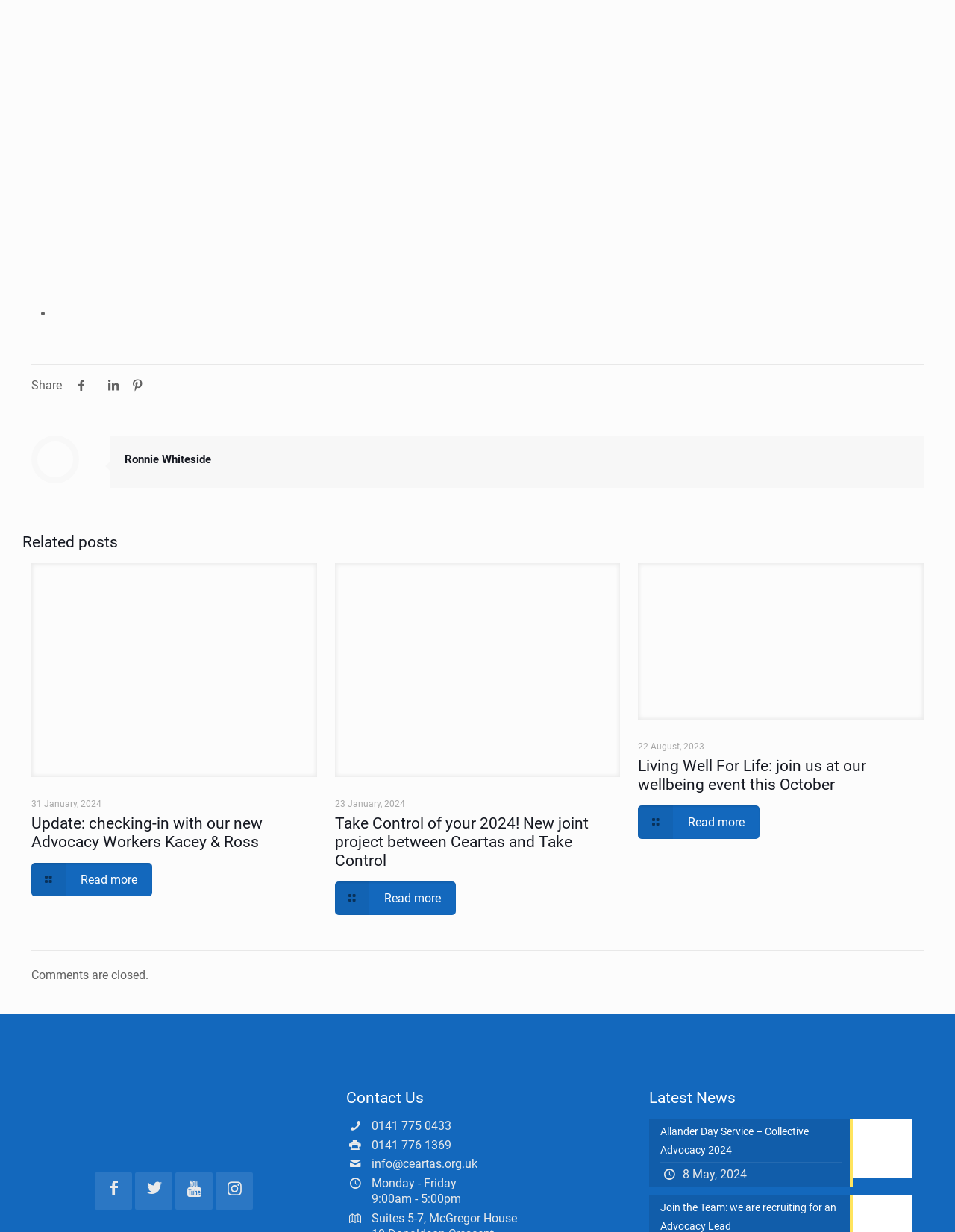What is the date of the first news article?
Please answer the question with a single word or phrase, referencing the image.

31 January, 2024